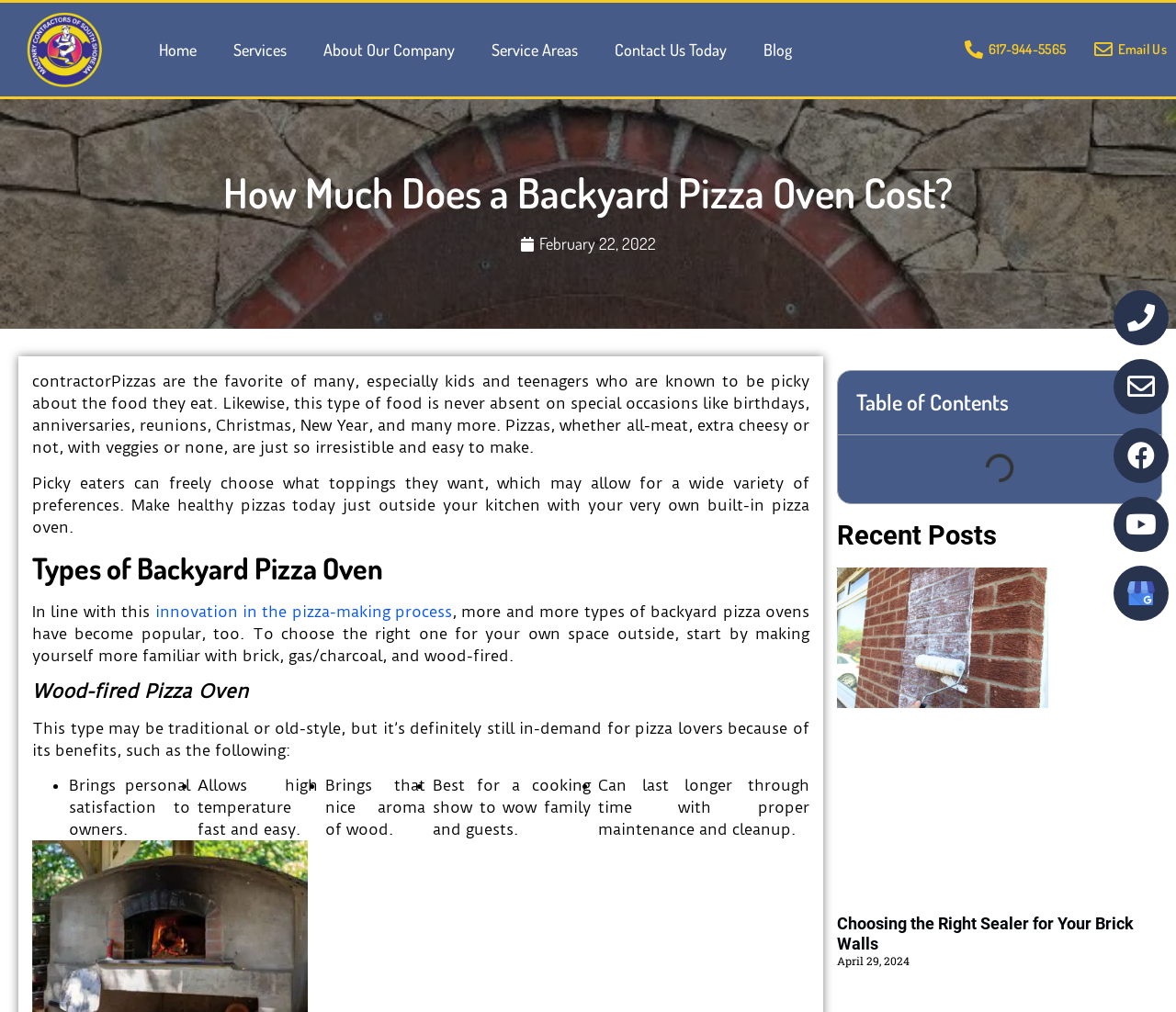Point out the bounding box coordinates of the section to click in order to follow this instruction: "Call the phone number".

[0.779, 0.039, 0.906, 0.059]